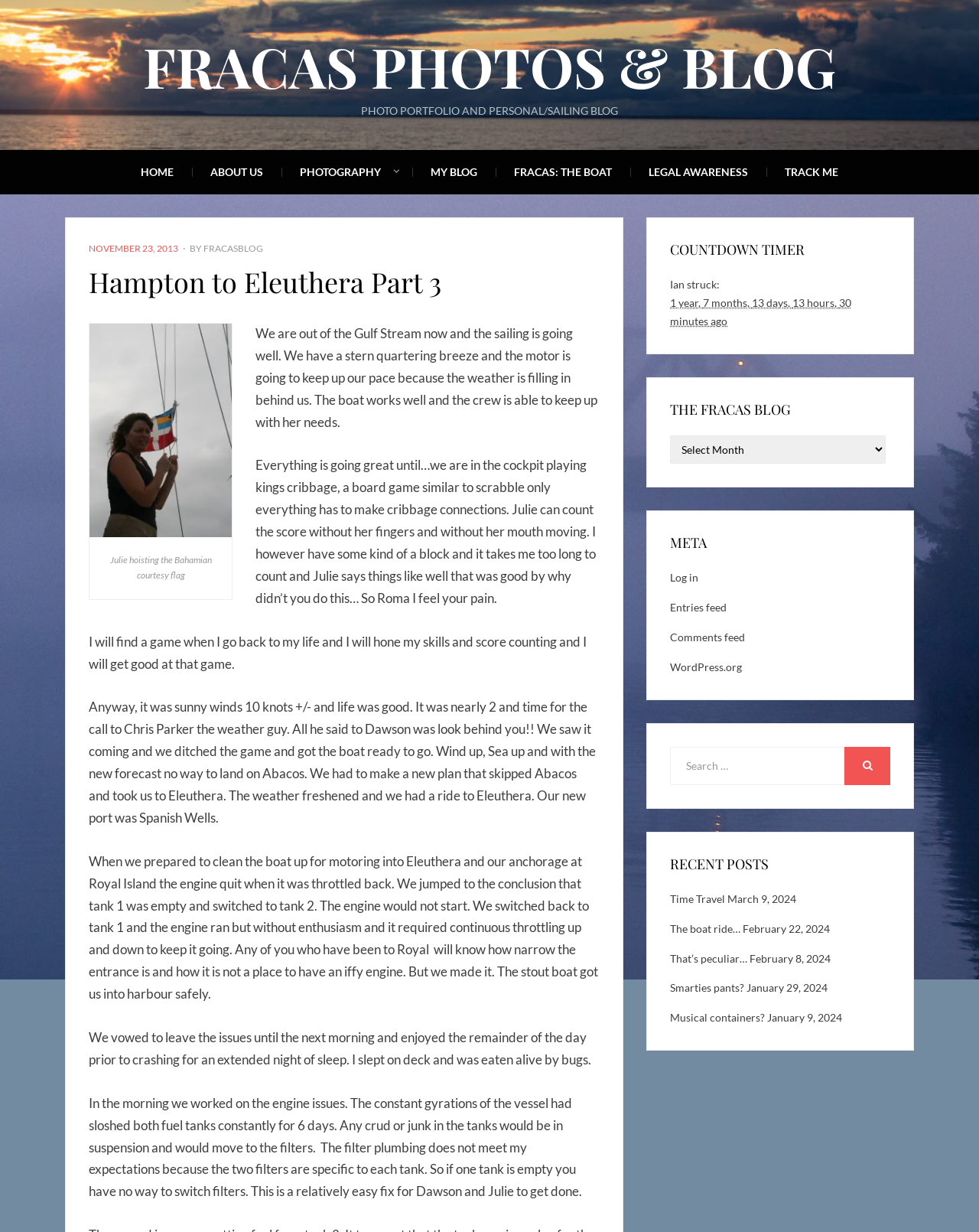Please provide a brief answer to the question using only one word or phrase: 
What is the text of the first heading on the webpage?

FRACAS PHOTOS & BLOG